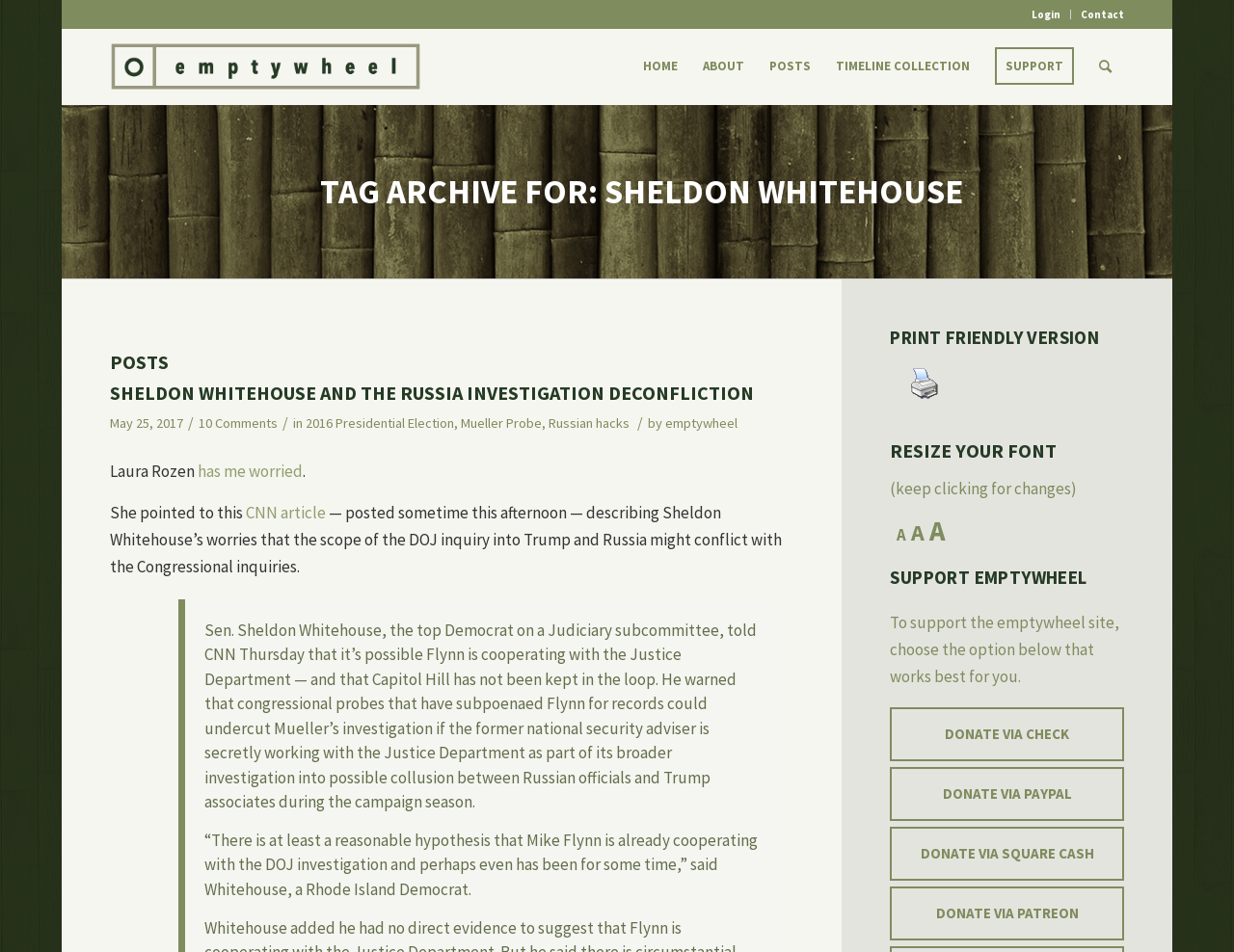Find and specify the bounding box coordinates that correspond to the clickable region for the instruction: "Click the link to read about cleaning hard to reach windows".

None